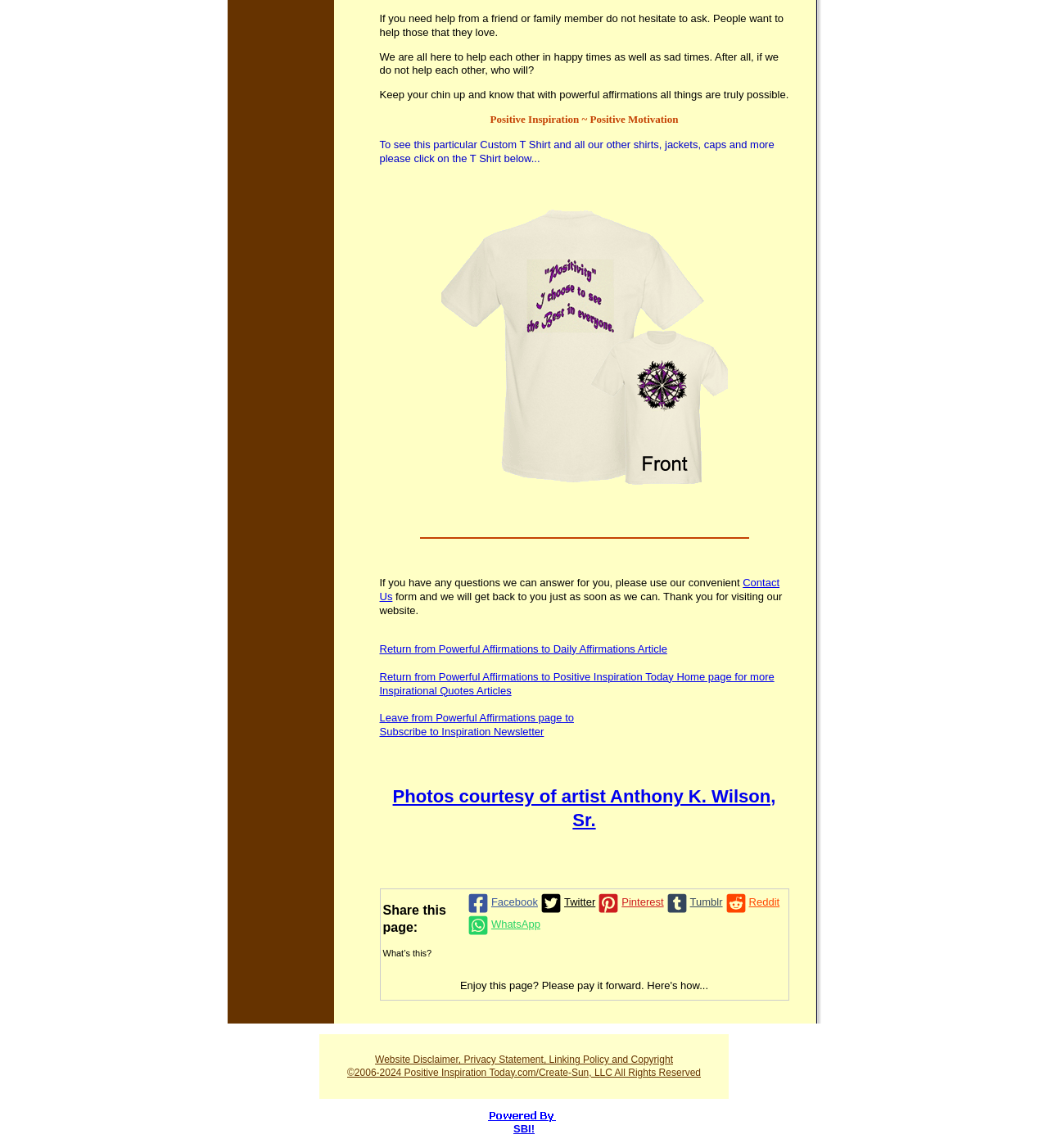Using floating point numbers between 0 and 1, provide the bounding box coordinates in the format (top-left x, top-left y, bottom-right x, bottom-right y). Locate the UI element described here: Tumblr

[0.633, 0.777, 0.69, 0.796]